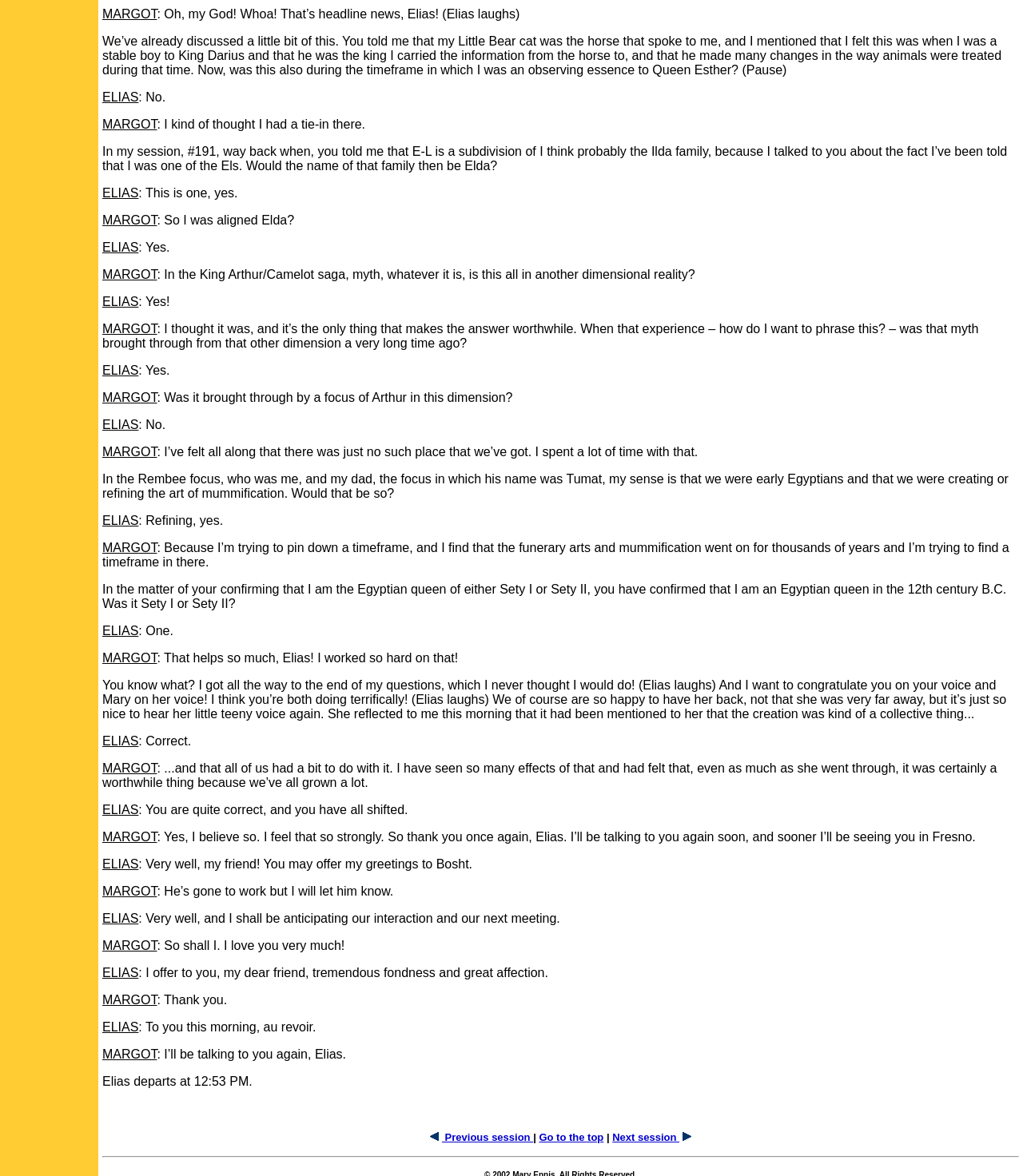What is the time when Elias departs?
Offer a detailed and exhaustive answer to the question.

At the end of the conversation, it is mentioned that Elias departs at 12:53 PM.